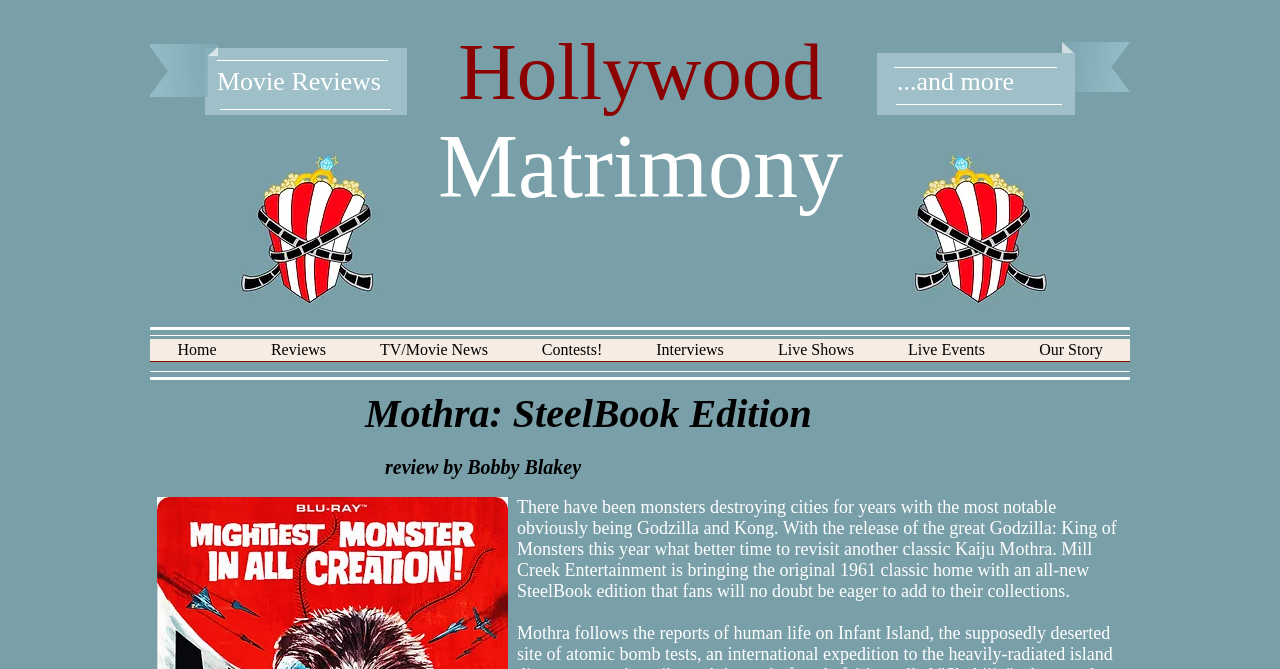Determine the bounding box coordinates of the region that needs to be clicked to achieve the task: "Explore the Interviews section".

[0.491, 0.507, 0.587, 0.559]